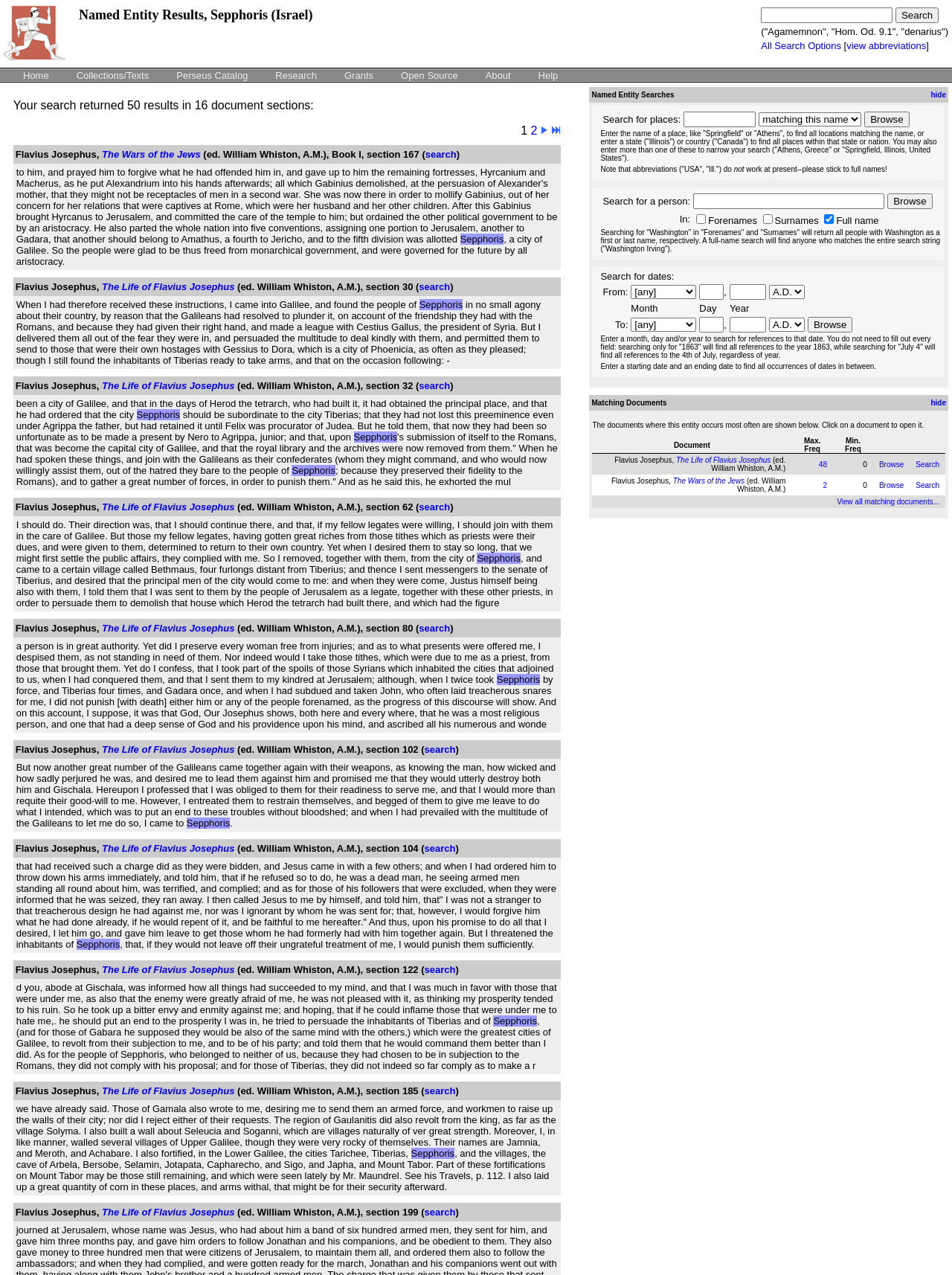Show the bounding box coordinates of the element that should be clicked to complete the task: "Search for a person".

[0.728, 0.151, 0.93, 0.165]